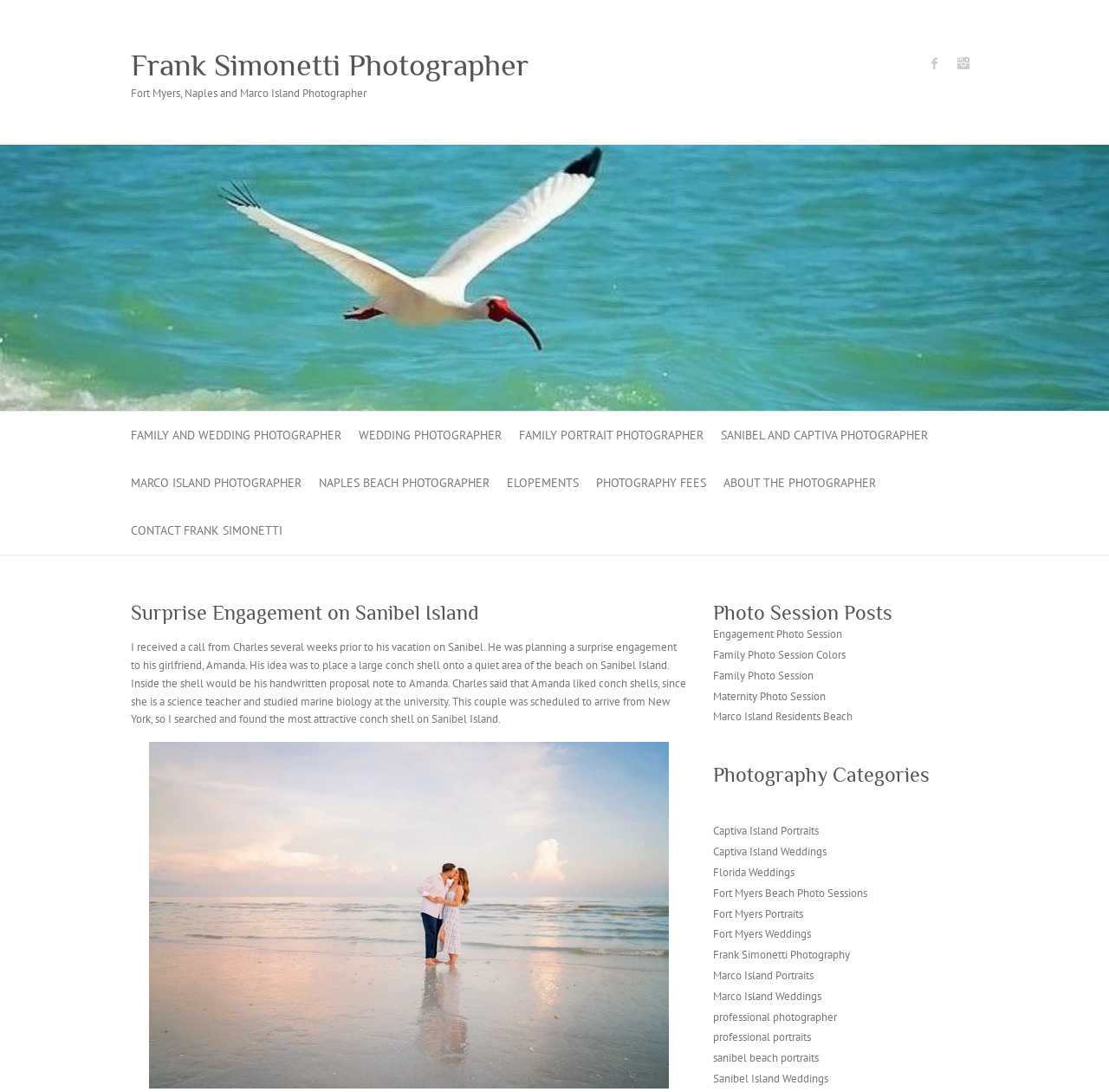Please locate the bounding box coordinates of the element that should be clicked to achieve the given instruction: "View Michael James' profile".

None